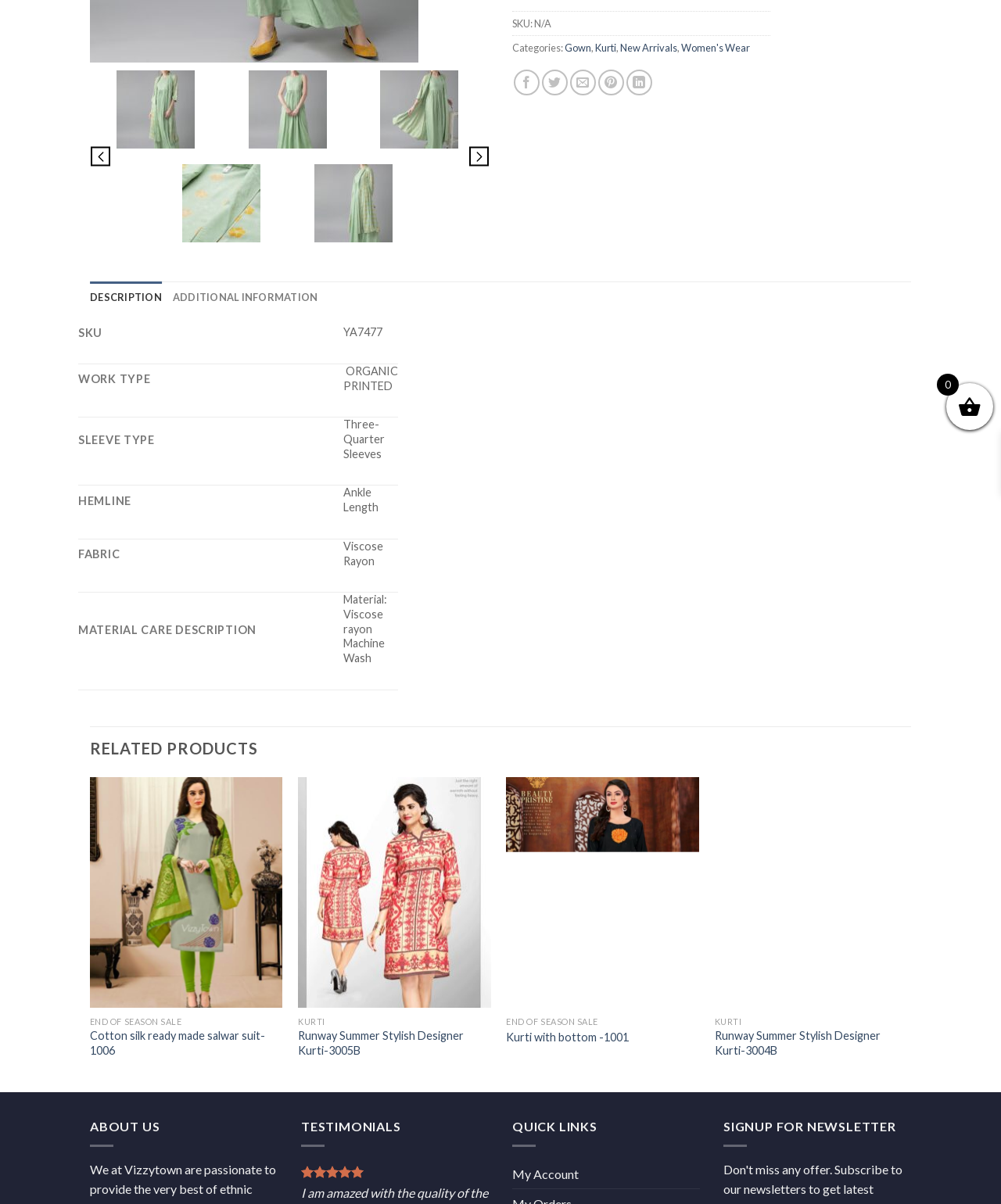Identify the bounding box coordinates for the UI element mentioned here: "title="YA7477_7_"". Provide the coordinates as four float values between 0 and 1, i.e., [left, top, right, bottom].

[0.359, 0.059, 0.478, 0.124]